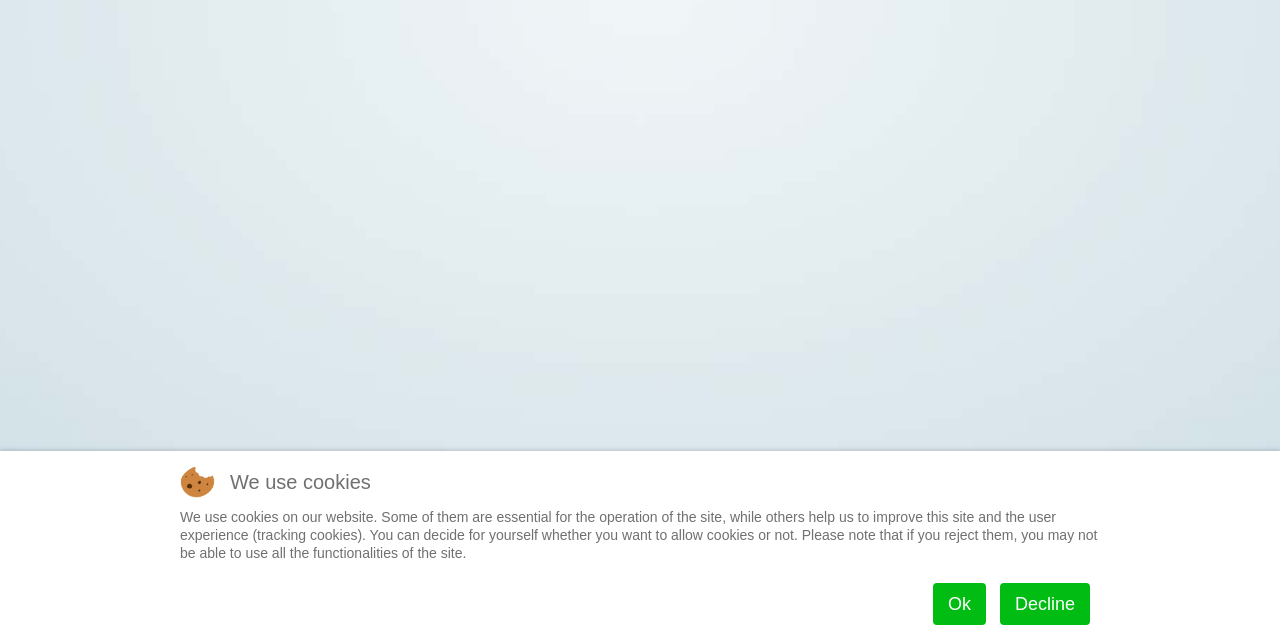Determine the bounding box coordinates for the HTML element mentioned in the following description: "503-623-8766". The coordinates should be a list of four floats ranging from 0 to 1, represented as [left, top, right, bottom].

[0.626, 0.925, 0.687, 0.947]